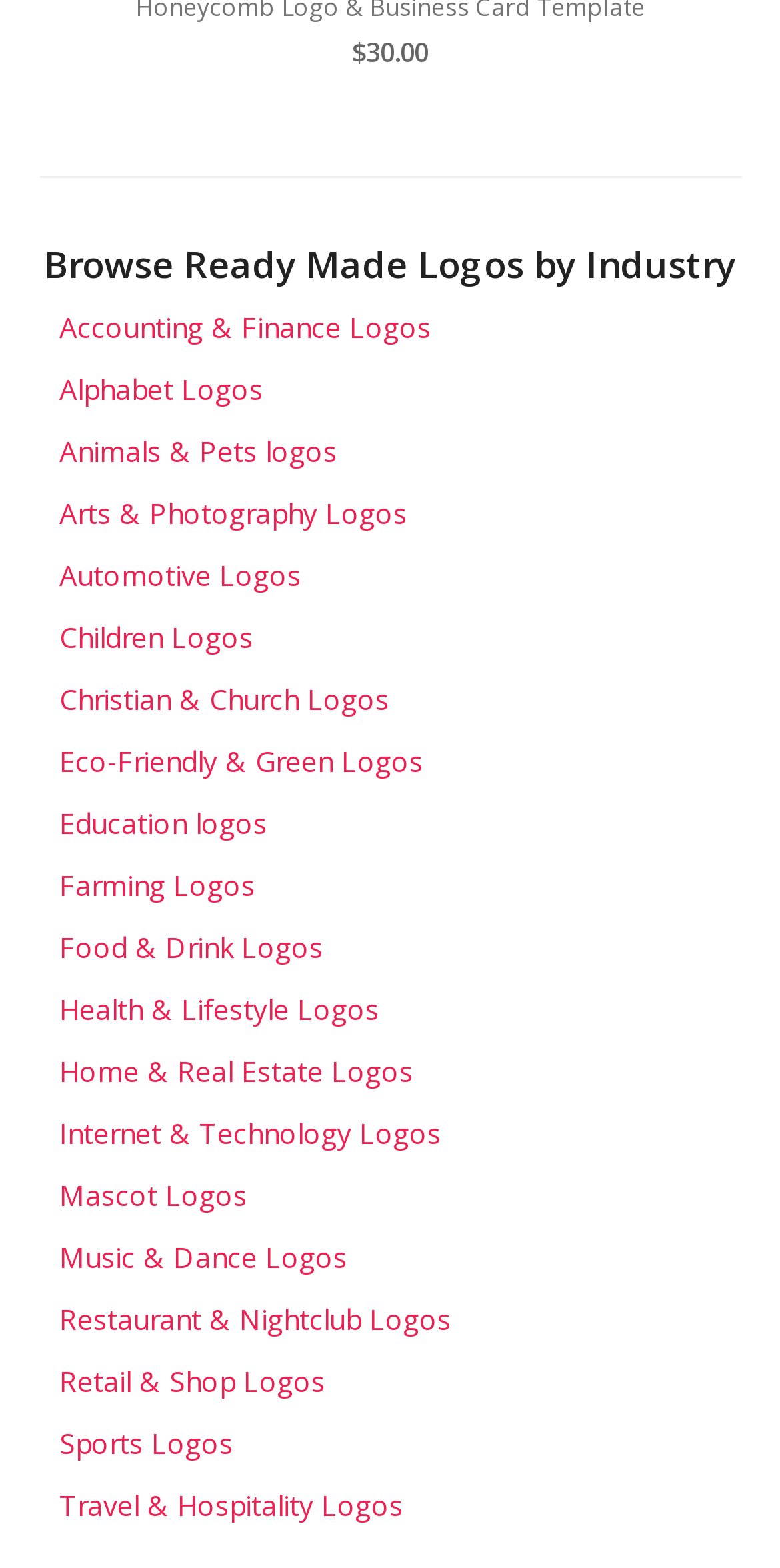What is the price of the logo?
Could you please answer the question thoroughly and with as much detail as possible?

The price of the logo is mentioned at the top of the webpage, where it says '$' followed by '30.00'.